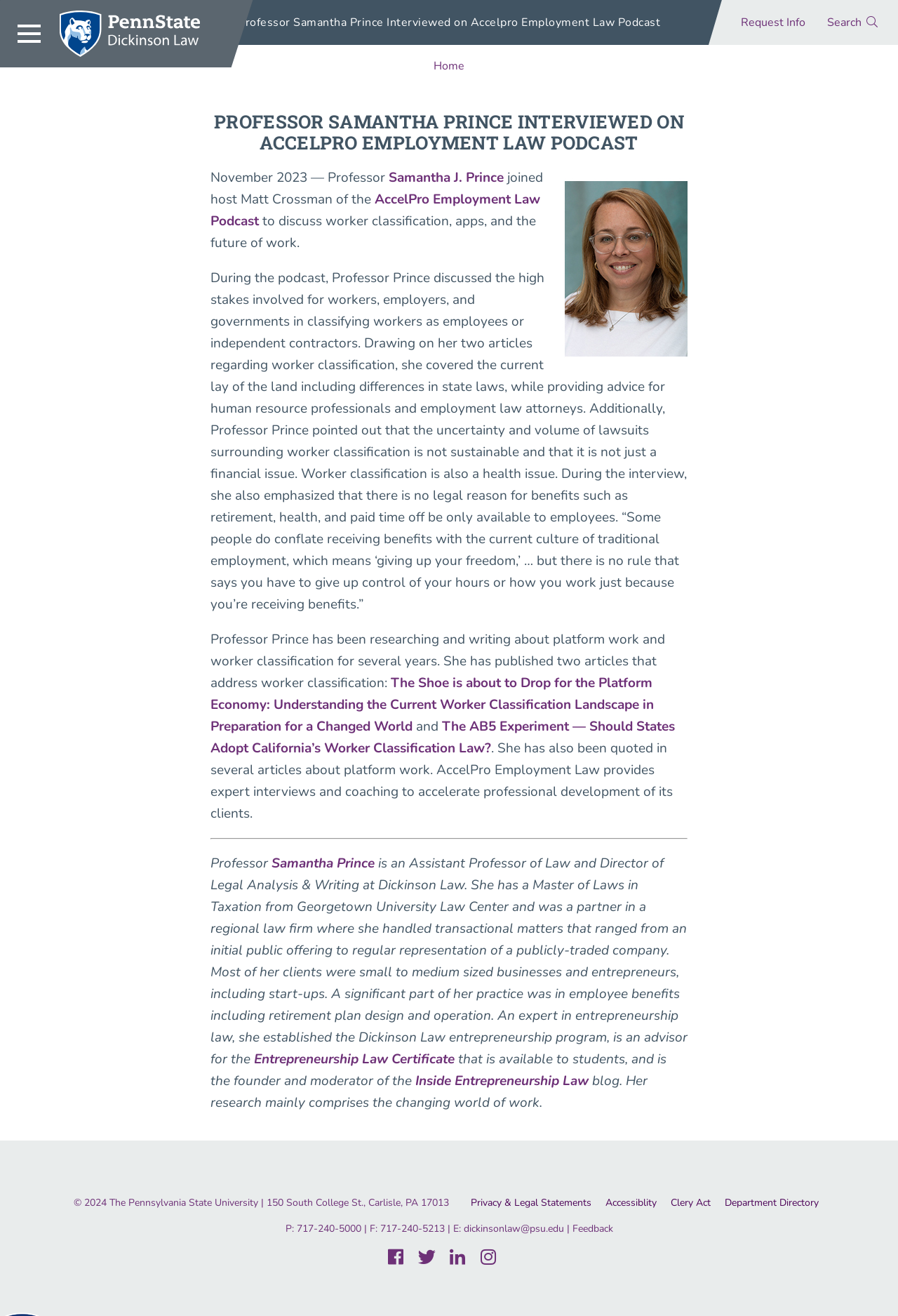Describe all the visual and textual components of the webpage comprehensively.

This webpage is about Professor Samantha Prince's interview on the Accelpro Employment Law Podcast. At the top of the page, there is a search bar and a combobox on the right side, followed by a link with a magnifying glass icon. Below that, there are several links to different sections of the website, including the Law Library, Law School Reunification, Canvas, Email, and more.

The main content of the page is divided into two sections. On the left side, there is a navigation menu with links to the homepage, request info, and search. On the right side, there is an article with a heading that matches the title of the webpage. Below the heading, there is an image of Professor Samantha Prince, followed by a brief description of the podcast interview. The description mentions that Professor Prince discussed worker classification, apps, and the future of work during the podcast.

The article continues with a longer summary of the podcast interview, including quotes from Professor Prince. She discusses the high stakes involved in worker classification, the differences in state laws, and the uncertainty and volume of lawsuits surrounding worker classification. She also emphasizes that benefits such as retirement, health, and paid time off should not be limited to employees.

The article also mentions Professor Prince's research and writing on platform work and worker classification, including two articles she has published on the topic. Additionally, it provides a brief biography of Professor Prince, including her background as an Assistant Professor of Law and Director of Legal Analysis & Writing at Dickinson Law.

At the bottom of the page, there is a footer section with links to the Pennsylvania State University, privacy and legal statements, accessibility, and more. There is also a section with contact information, including phone numbers, email, and a feedback link. Finally, there is a social media section with links to Facebook, Twitter, LinkedIn, and Instagram.